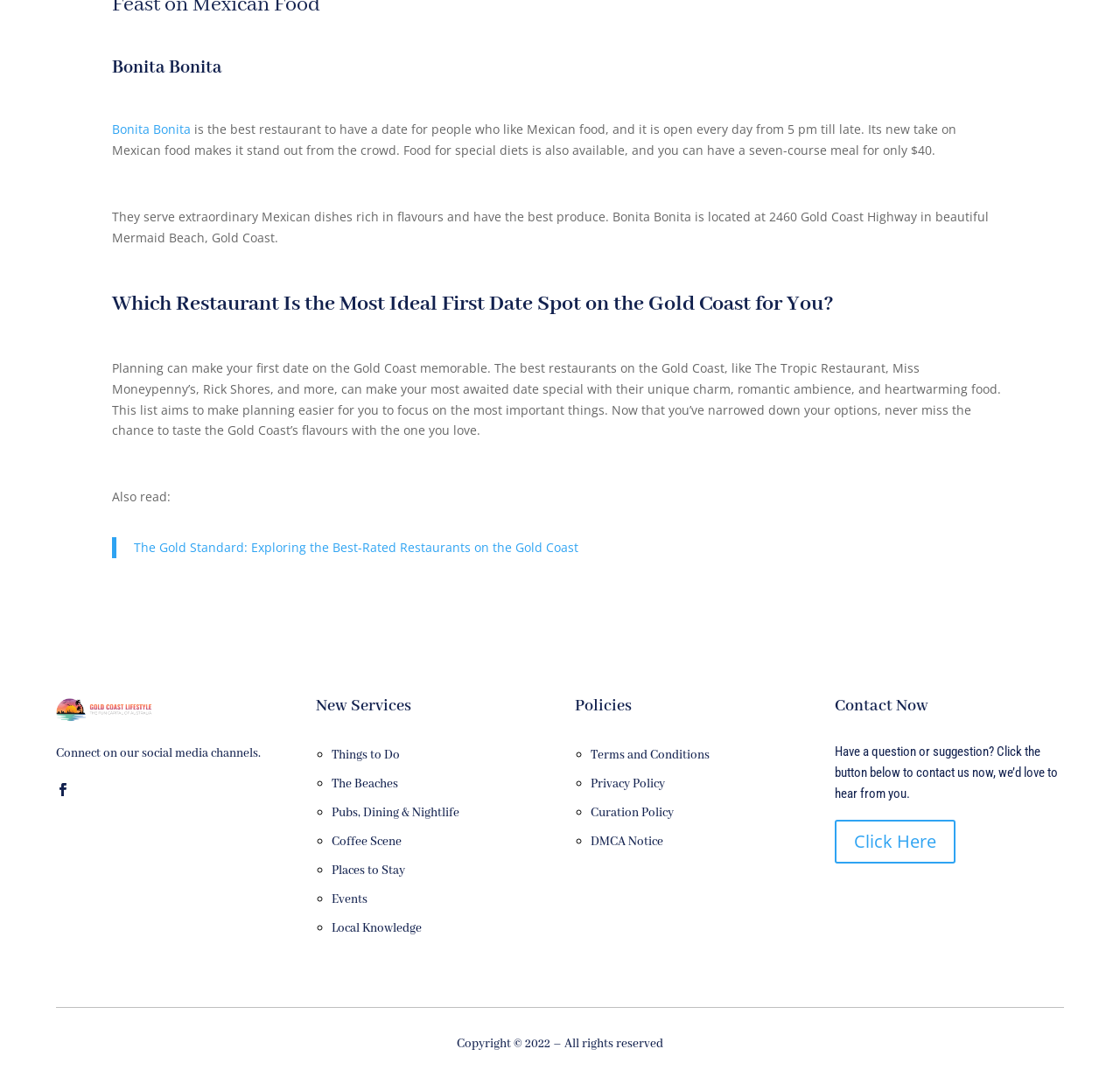What is the name of the restaurant described?
With the help of the image, please provide a detailed response to the question.

The webpage describes a restaurant called Bonita Bonita, which is located at 2460 Gold Coast Highway in Mermaid Beach, Gold Coast. The name of the restaurant is mentioned in the heading and in the text description.